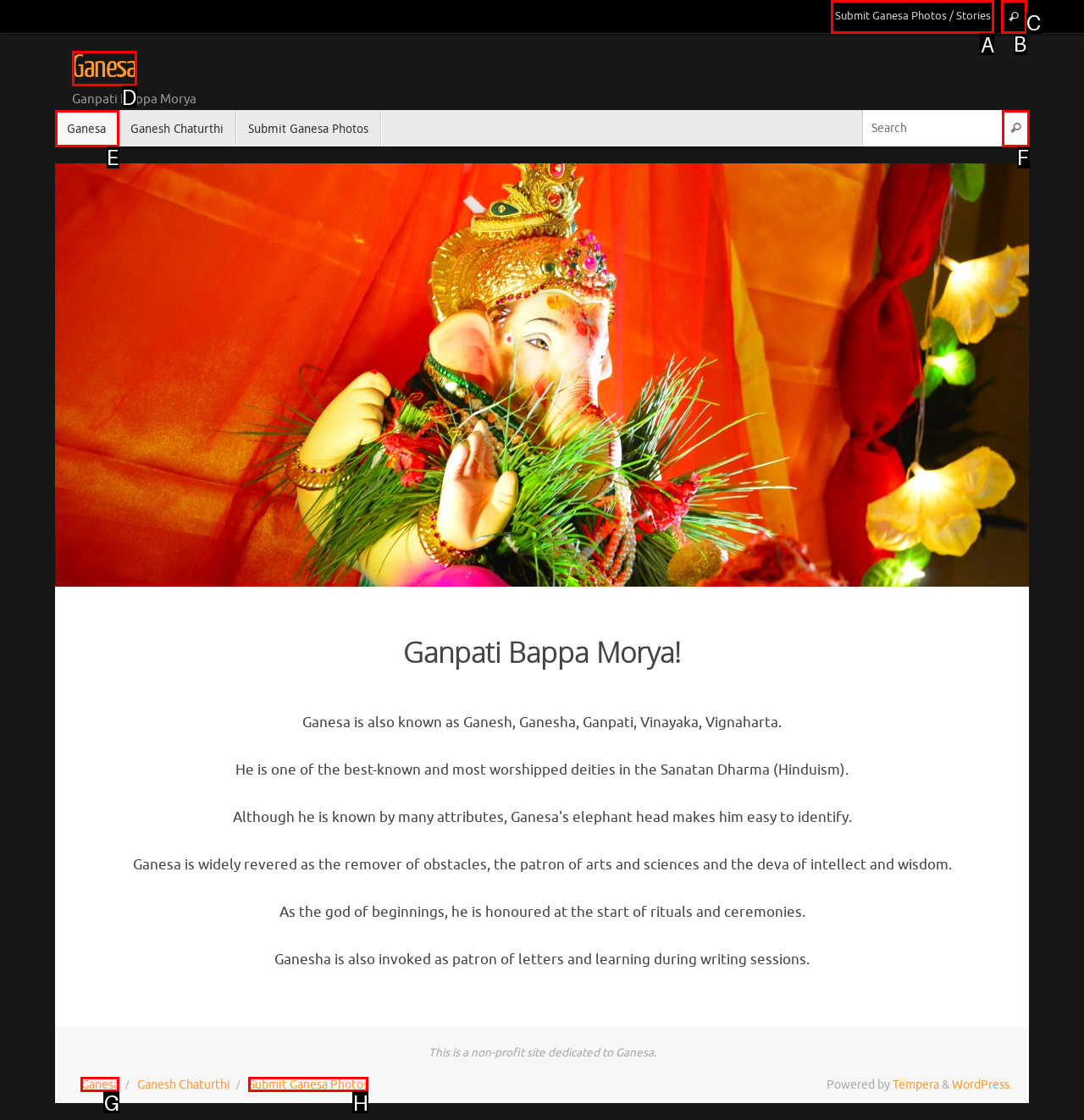Which HTML element should be clicked to fulfill the following task: Submit Ganesa Photos or Stories?
Reply with the letter of the appropriate option from the choices given.

A